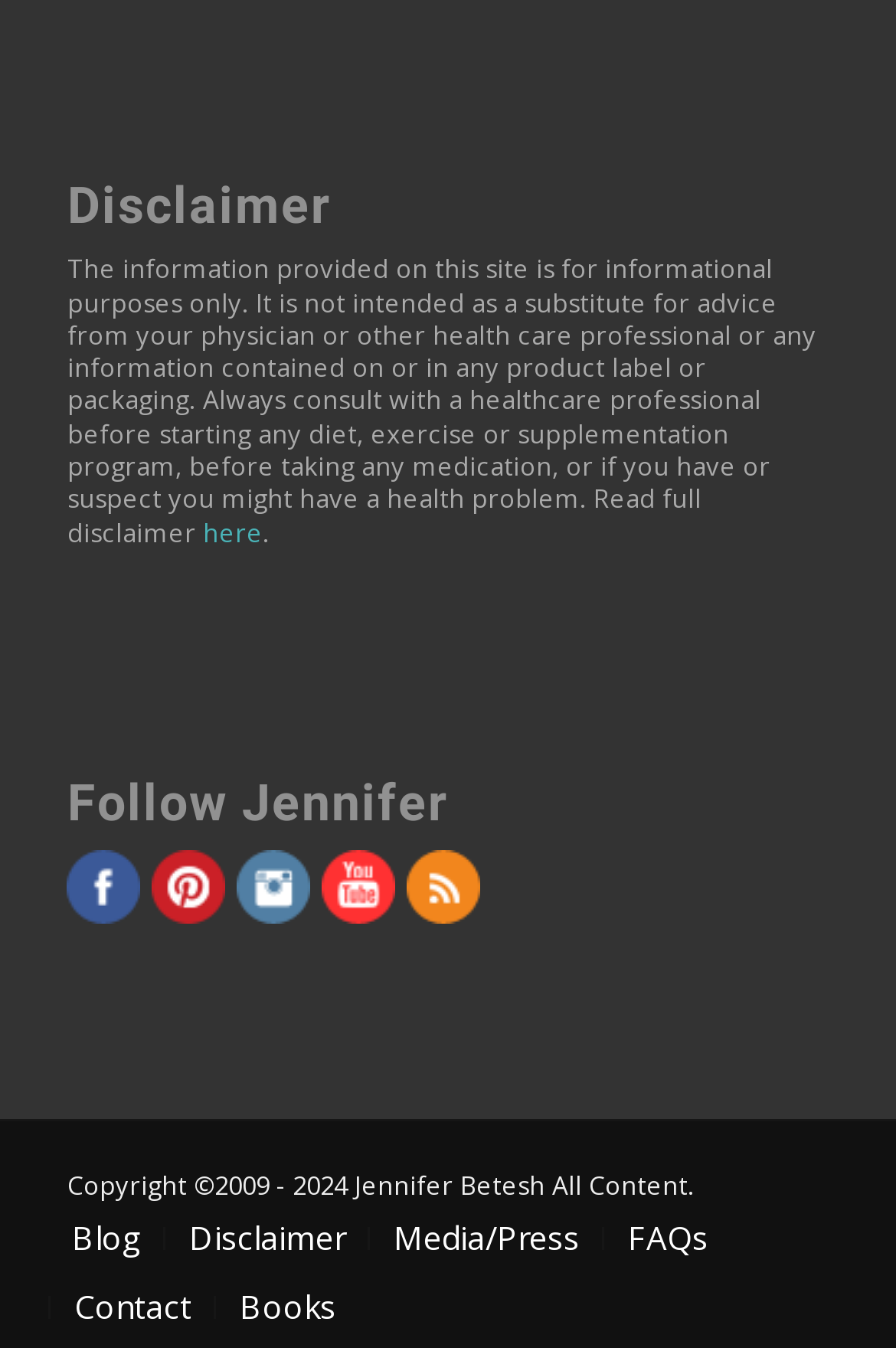Please examine the image and provide a detailed answer to the question: How many social media platforms can you follow Jennifer on?

The webpage has links to Facebook, Pinterest, Instagram, Youtube, and RSS, which are all social media platforms where you can follow Jennifer.